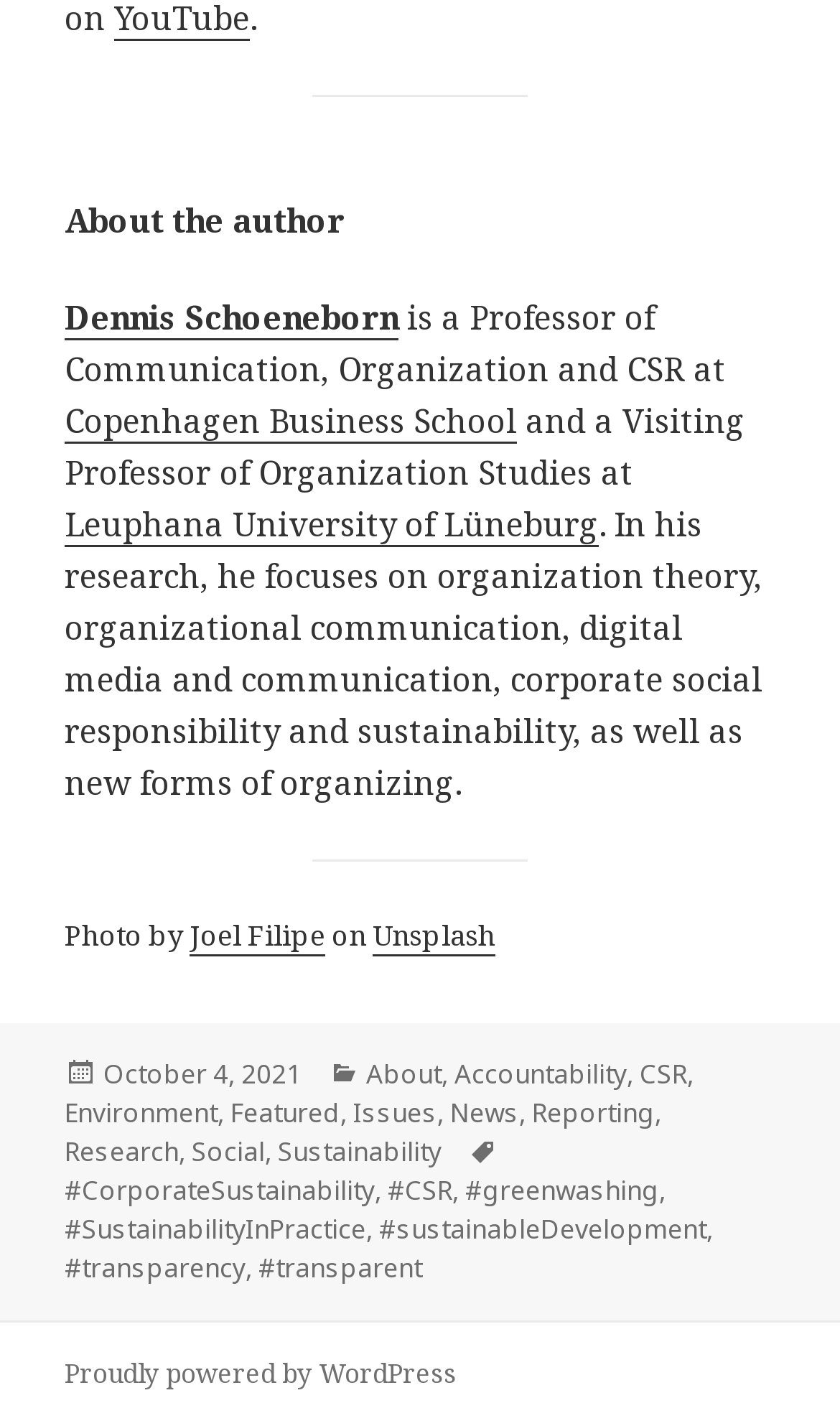What is the platform that powers the webpage?
Look at the image and construct a detailed response to the question.

The answer can be found in the footer section where it is written 'Proudly powered by WordPress'.